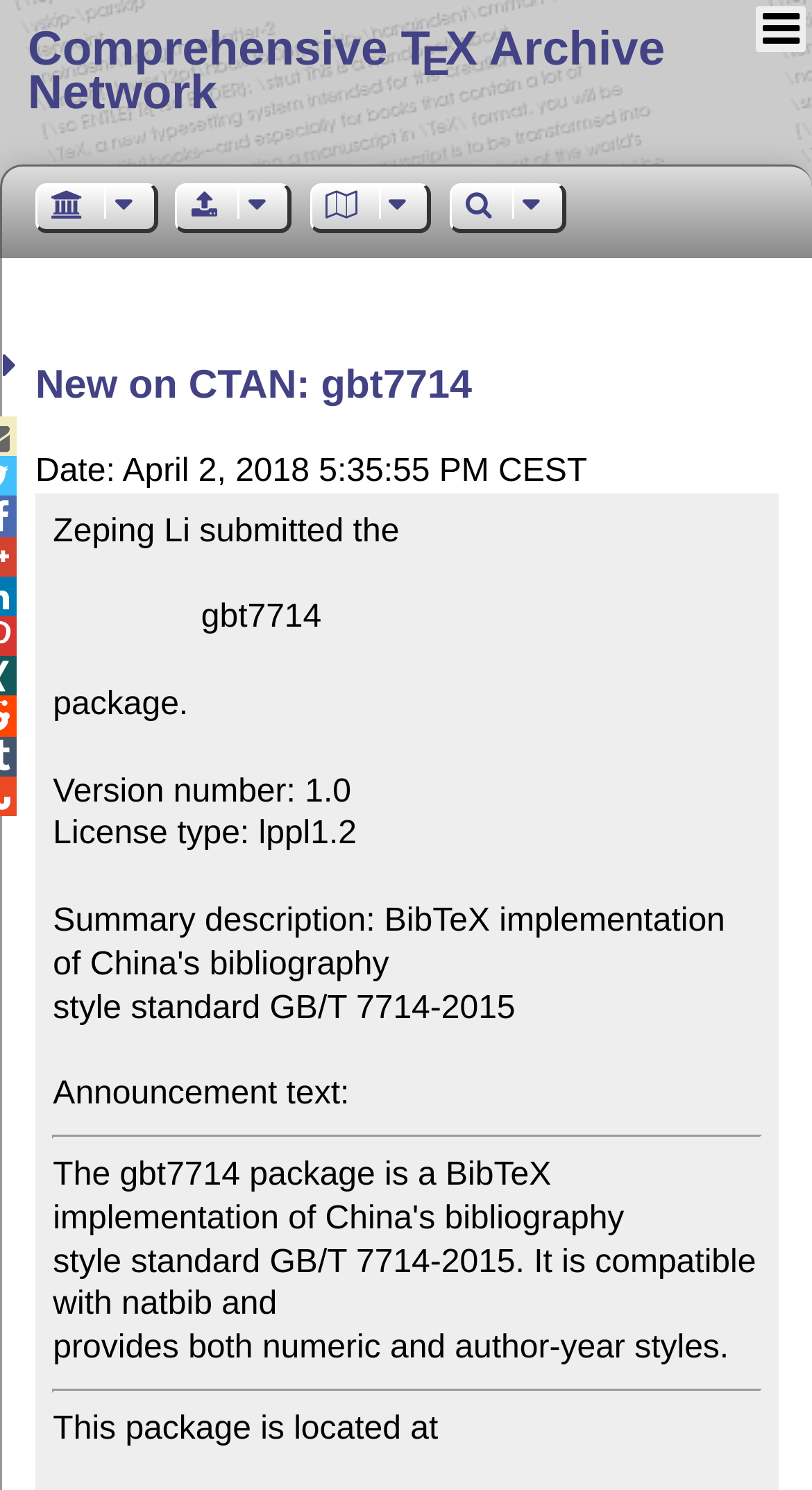What is the name of the network mentioned on the page?
From the screenshot, provide a brief answer in one word or phrase.

Comprehensive T E X Archive Network